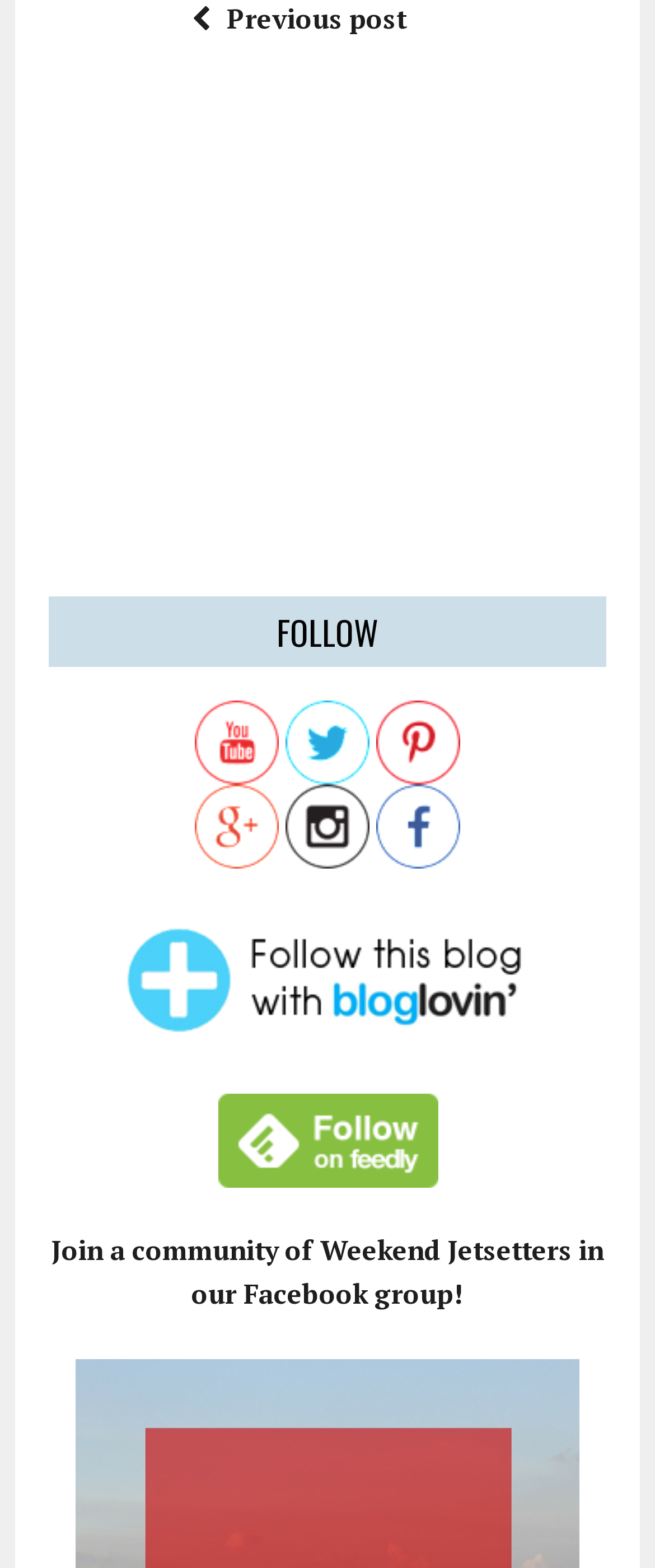Please identify the coordinates of the bounding box for the clickable region that will accomplish this instruction: "Click on the Previous post link".

[0.267, 0.0, 0.621, 0.024]